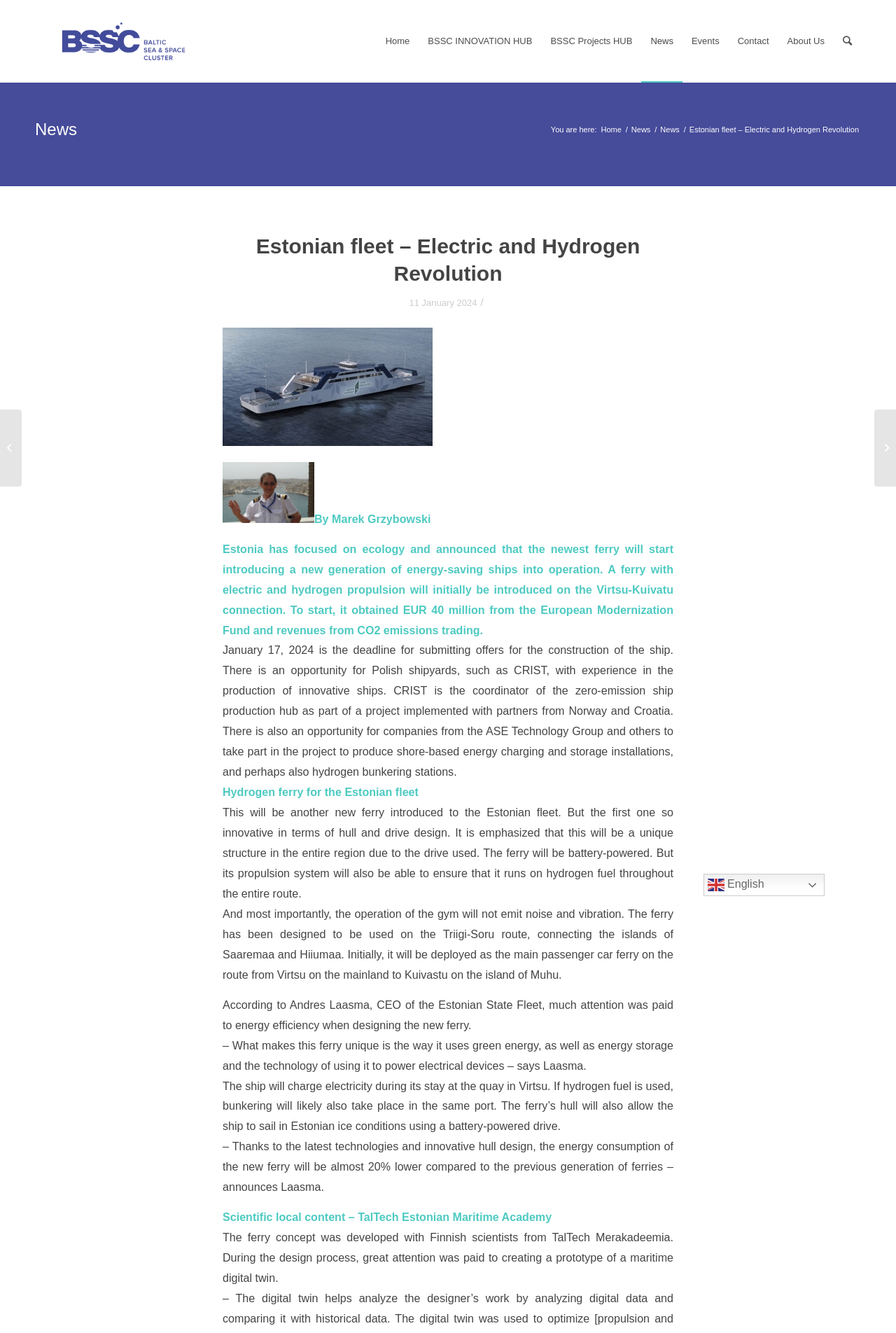Please locate and generate the primary heading on this webpage.

Estonian fleet – Electric and Hydrogen Revolution